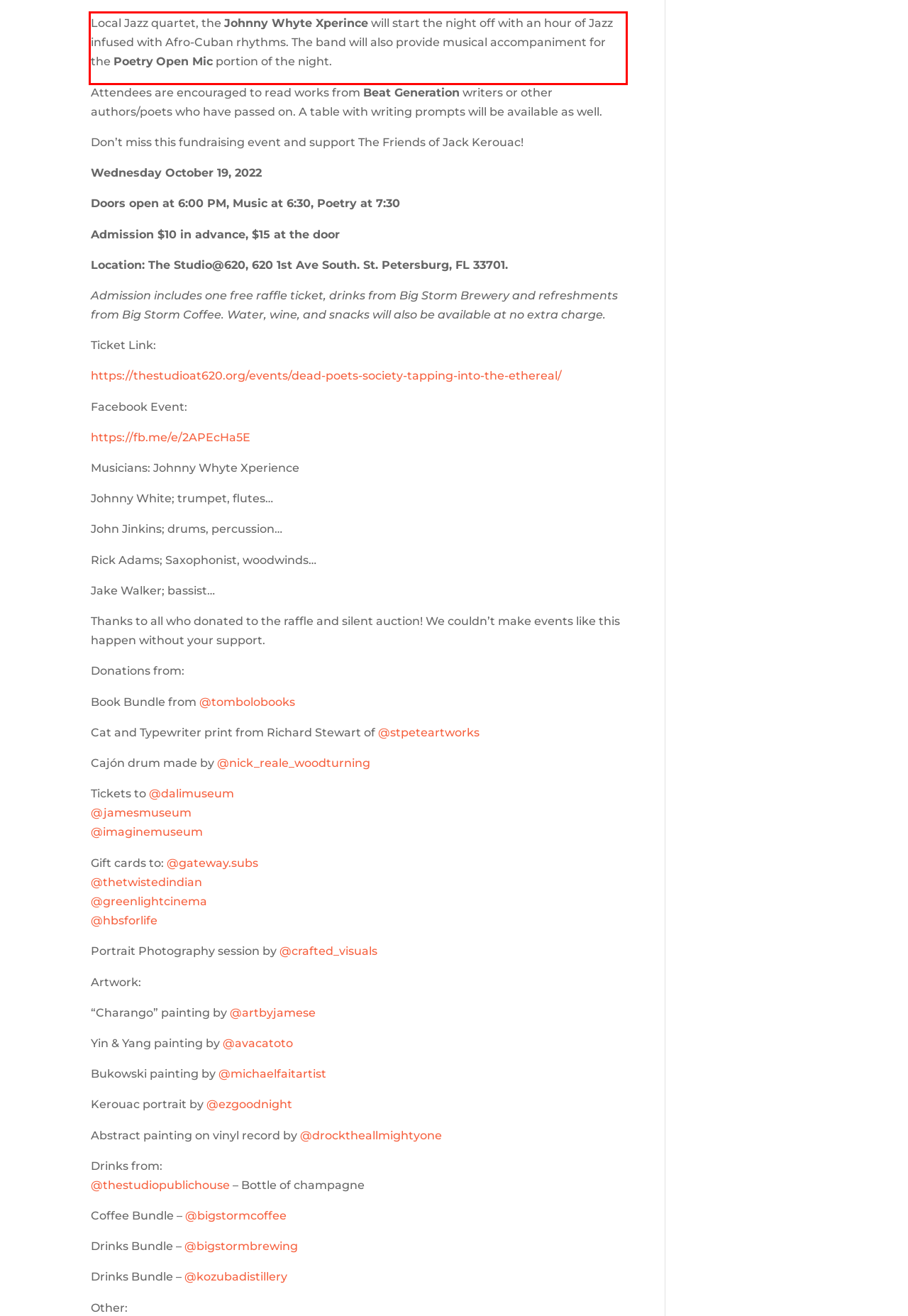Please identify and extract the text content from the UI element encased in a red bounding box on the provided webpage screenshot.

Local Jazz quartet, the Johnny Whyte Xperince will start the night off with an hour of Jazz infused with Afro-Cuban rhythms. The band will also provide musical accompaniment for the Poetry Open Mic portion of the night.